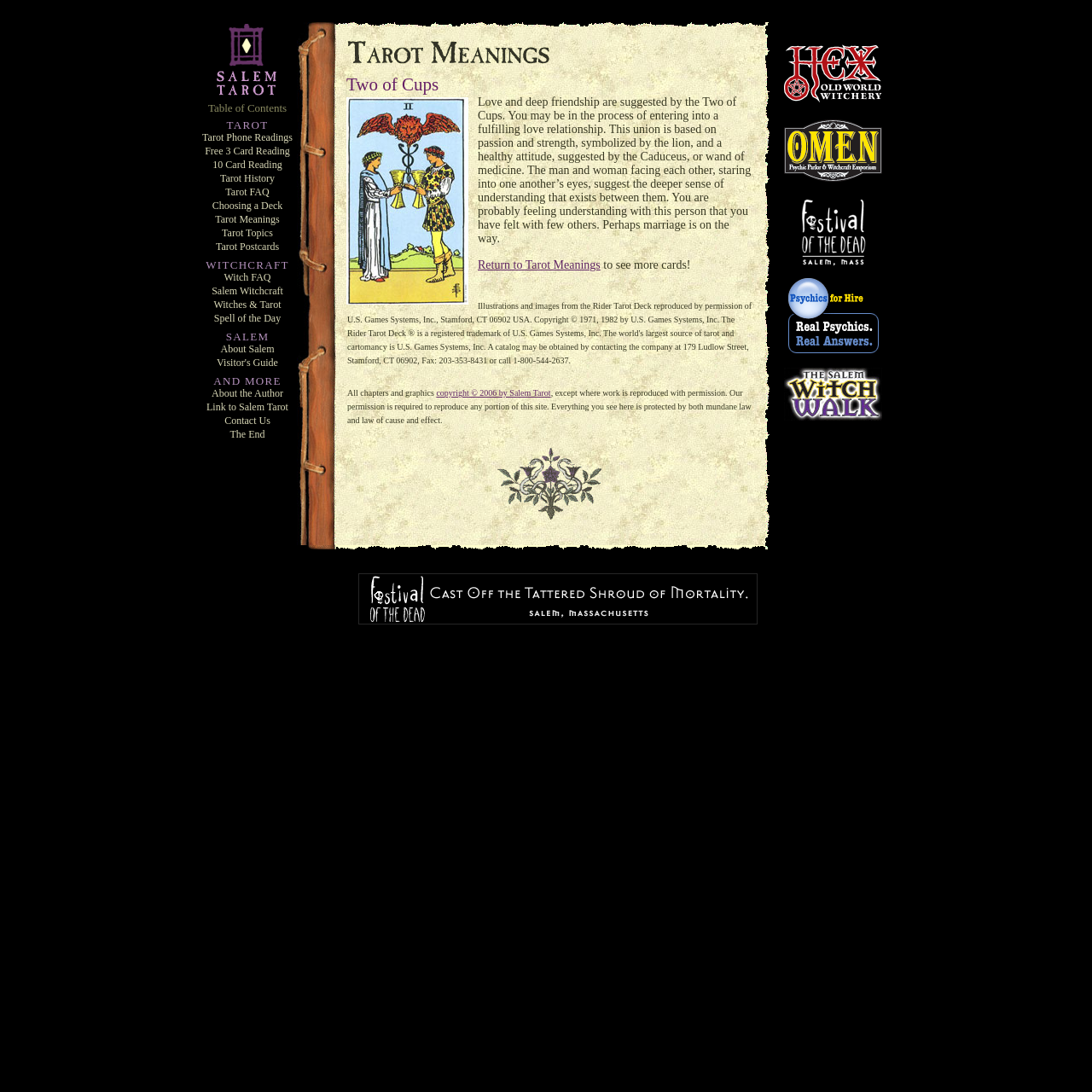Pinpoint the bounding box coordinates of the element that must be clicked to accomplish the following instruction: "View the 'Tarot Phone Readings' page". The coordinates should be in the format of four float numbers between 0 and 1, i.e., [left, top, right, bottom].

[0.185, 0.12, 0.268, 0.131]